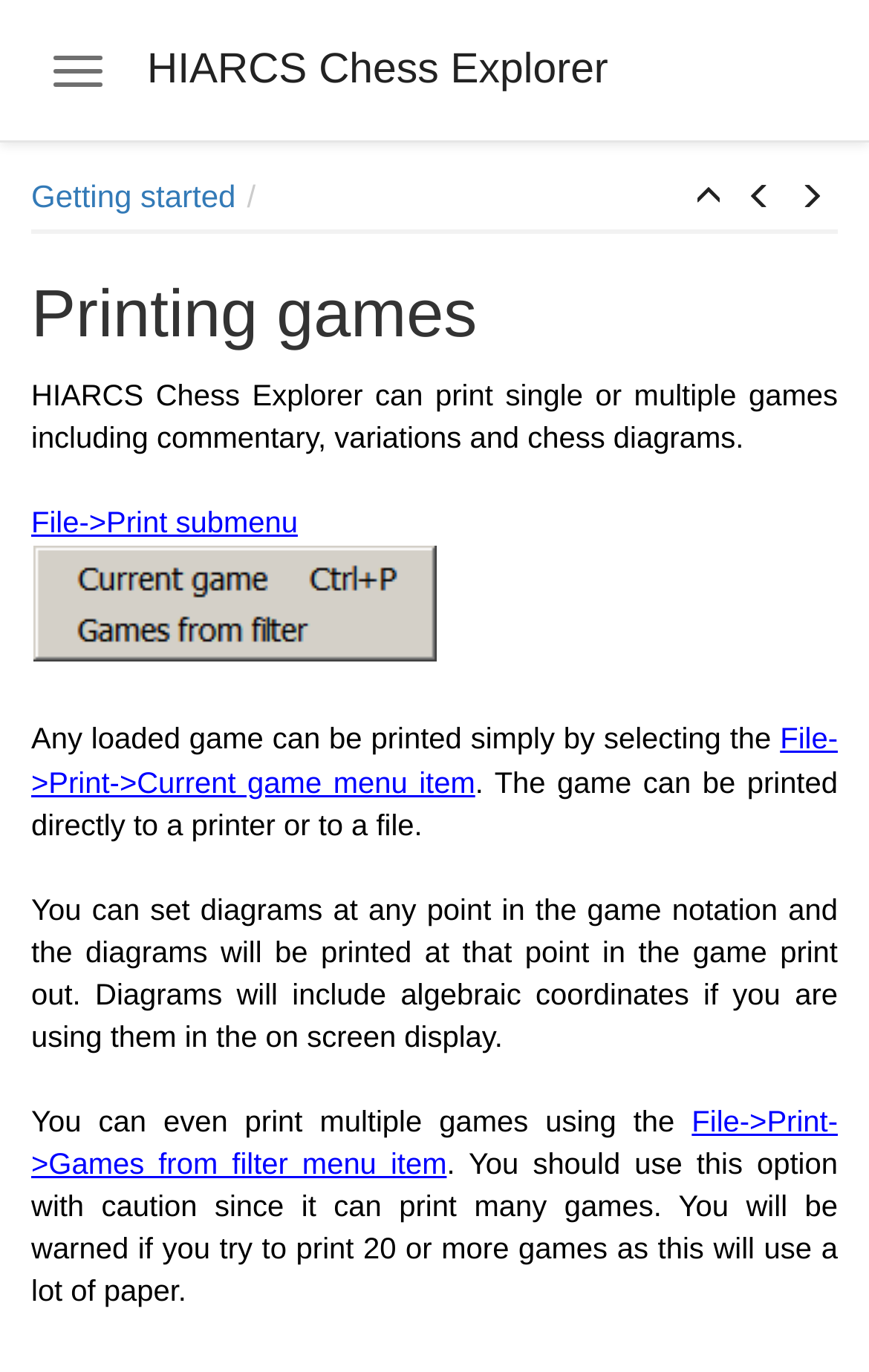Could you please study the image and provide a detailed answer to the question:
What is the name of the chess software?

The name of the chess software can be found in the heading element 'HIARCS Chess Explorer' which is located at the top of the webpage, indicating that this is the main title of the software.